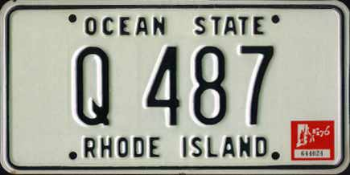What year is indicated on the red sticker?
Please provide a comprehensive answer based on the contents of the image.

The red sticker on the right side of the plate contains the year '76', highlighting its year of issuance, which is 1976.